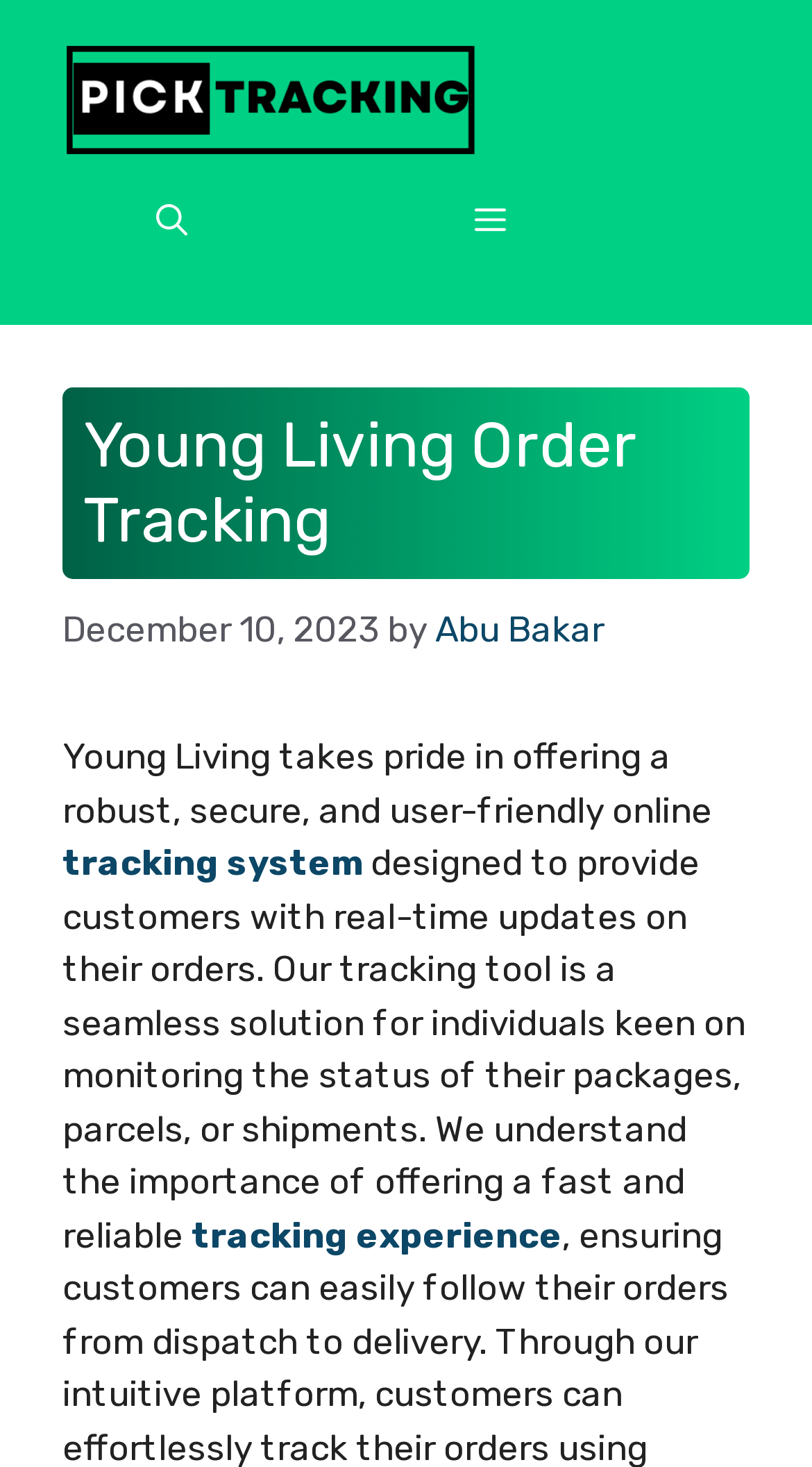From the details in the image, provide a thorough response to the question: What is the purpose of the tracking tool?

I found the purpose of the tracking tool by reading the static text that describes the tracking system, which states that it is designed to provide customers with real-time updates on their orders.